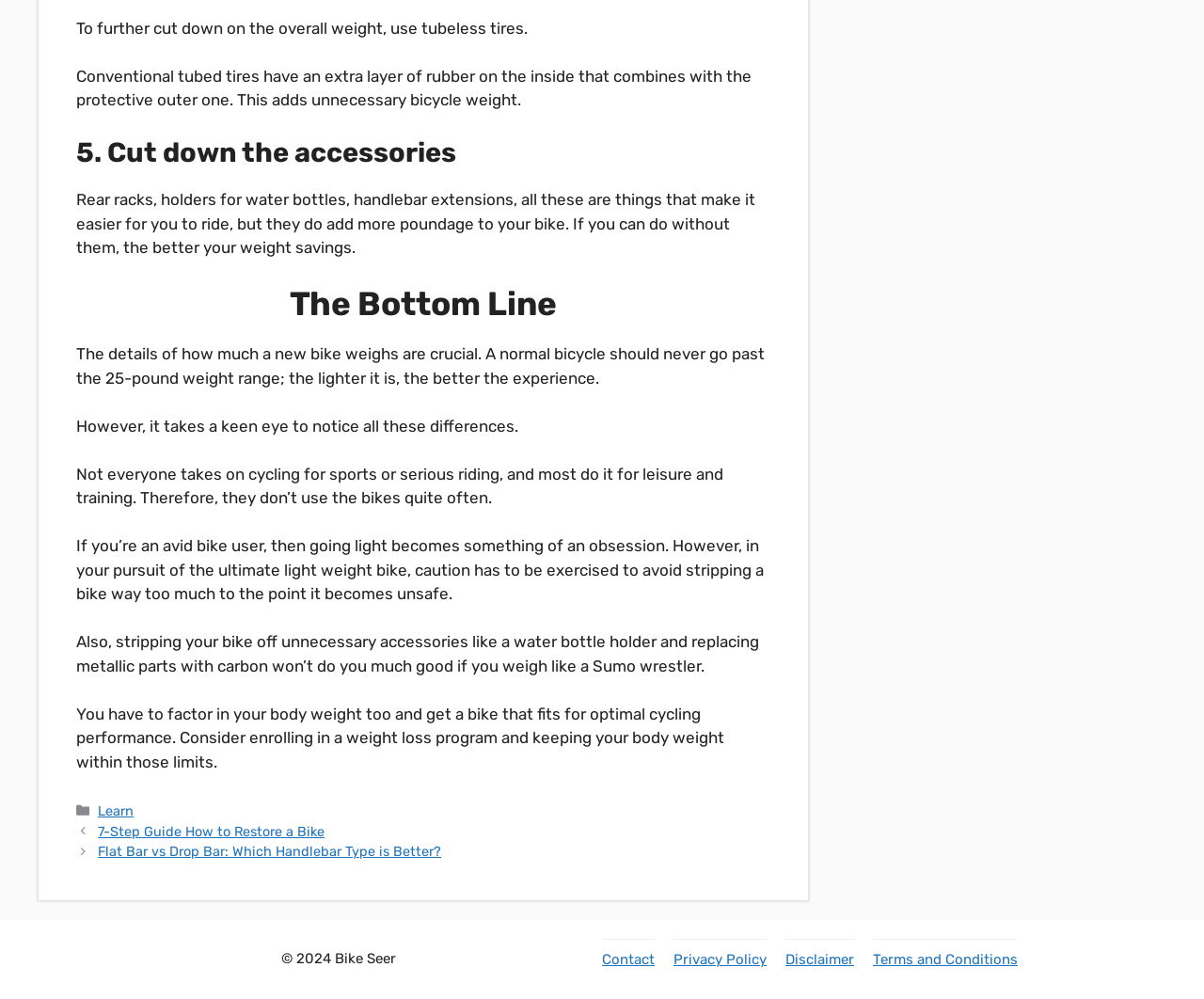Please reply with a single word or brief phrase to the question: 
Why is it important to consider body weight when choosing a bike?

For optimal cycling performance